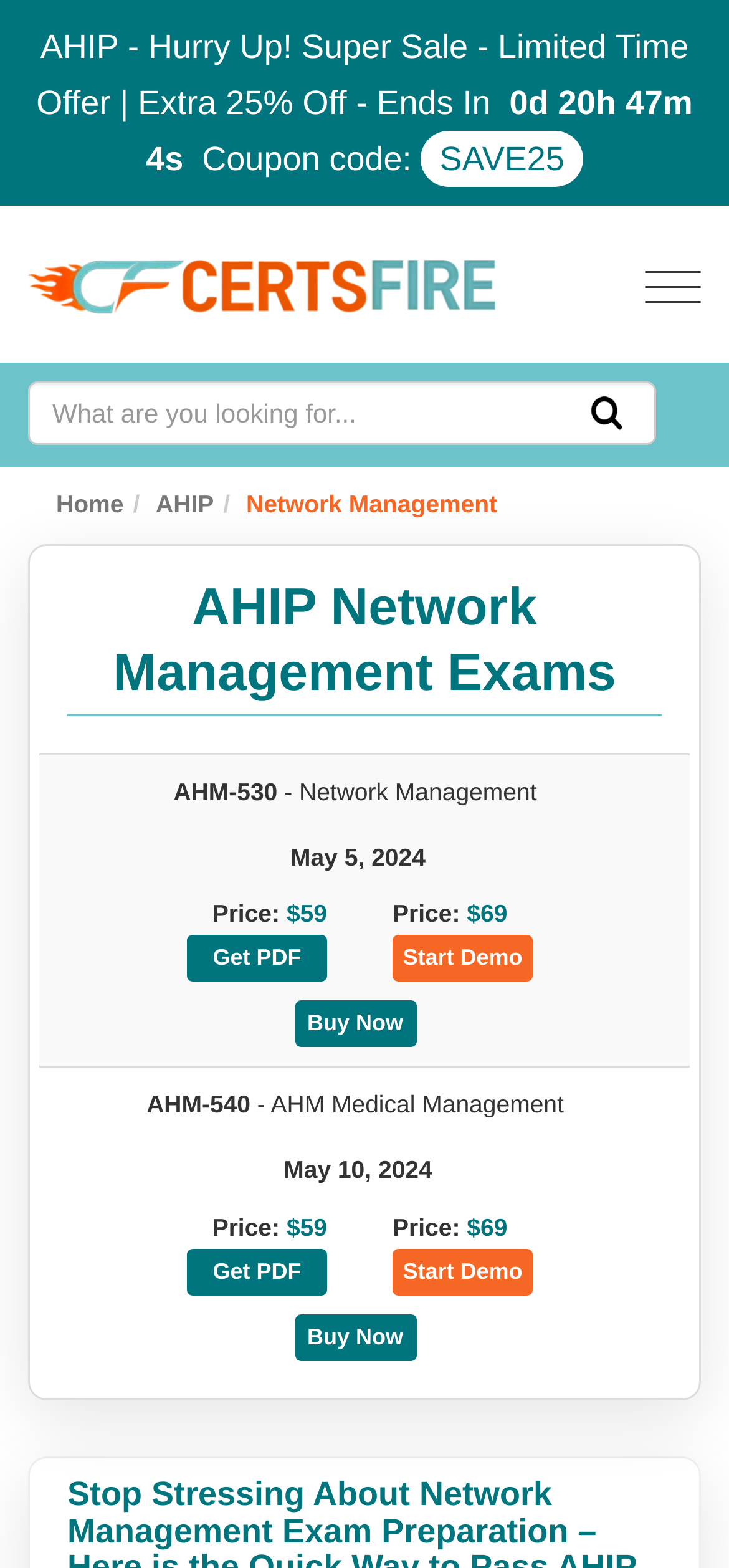Please determine and provide the text content of the webpage's heading.

AHIP Network Management Exams